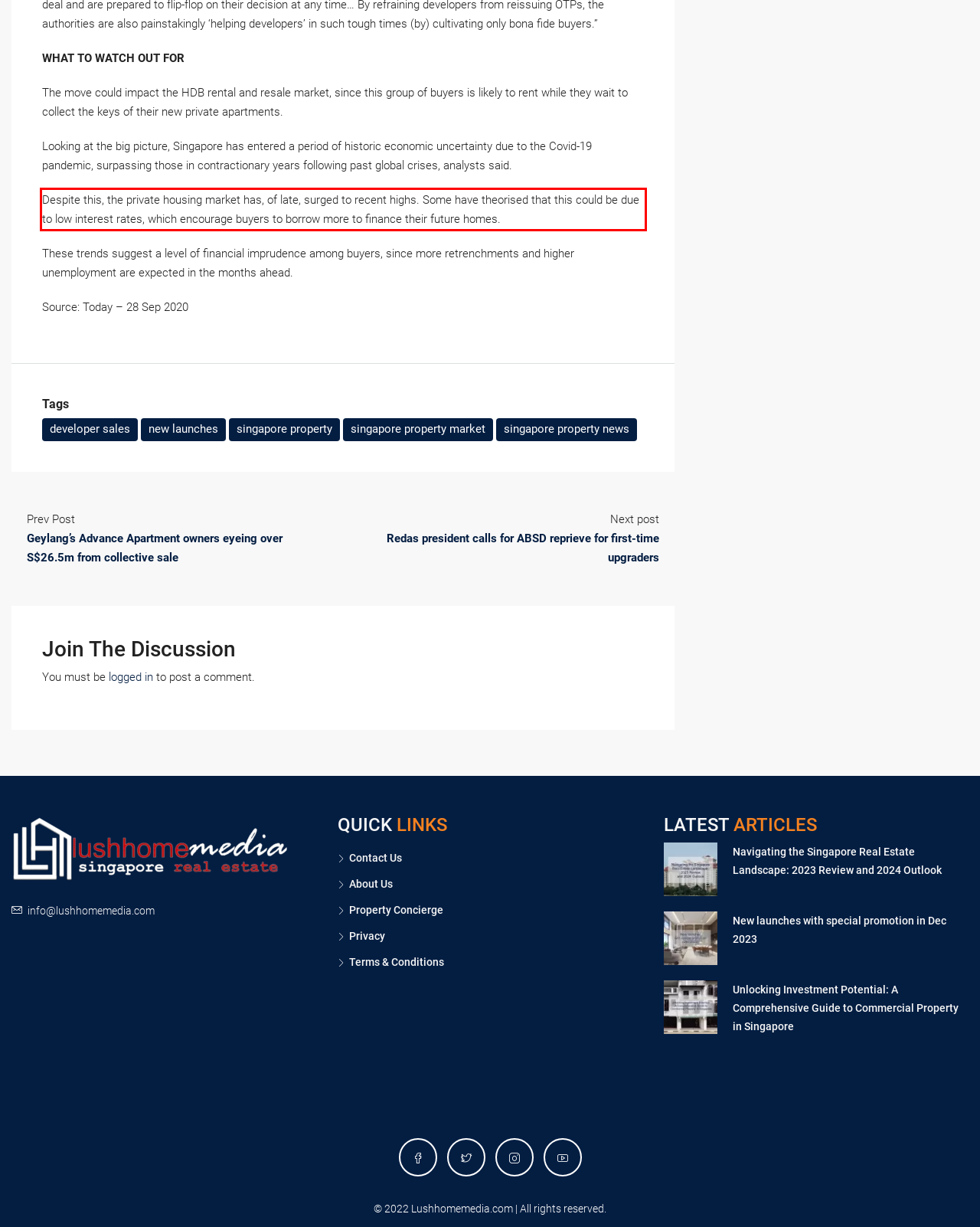With the provided screenshot of a webpage, locate the red bounding box and perform OCR to extract the text content inside it.

Despite this, the private housing market has, of late, surged to recent highs. Some have theorised that this could be due to low interest rates, which encourage buyers to borrow more to finance their future homes.